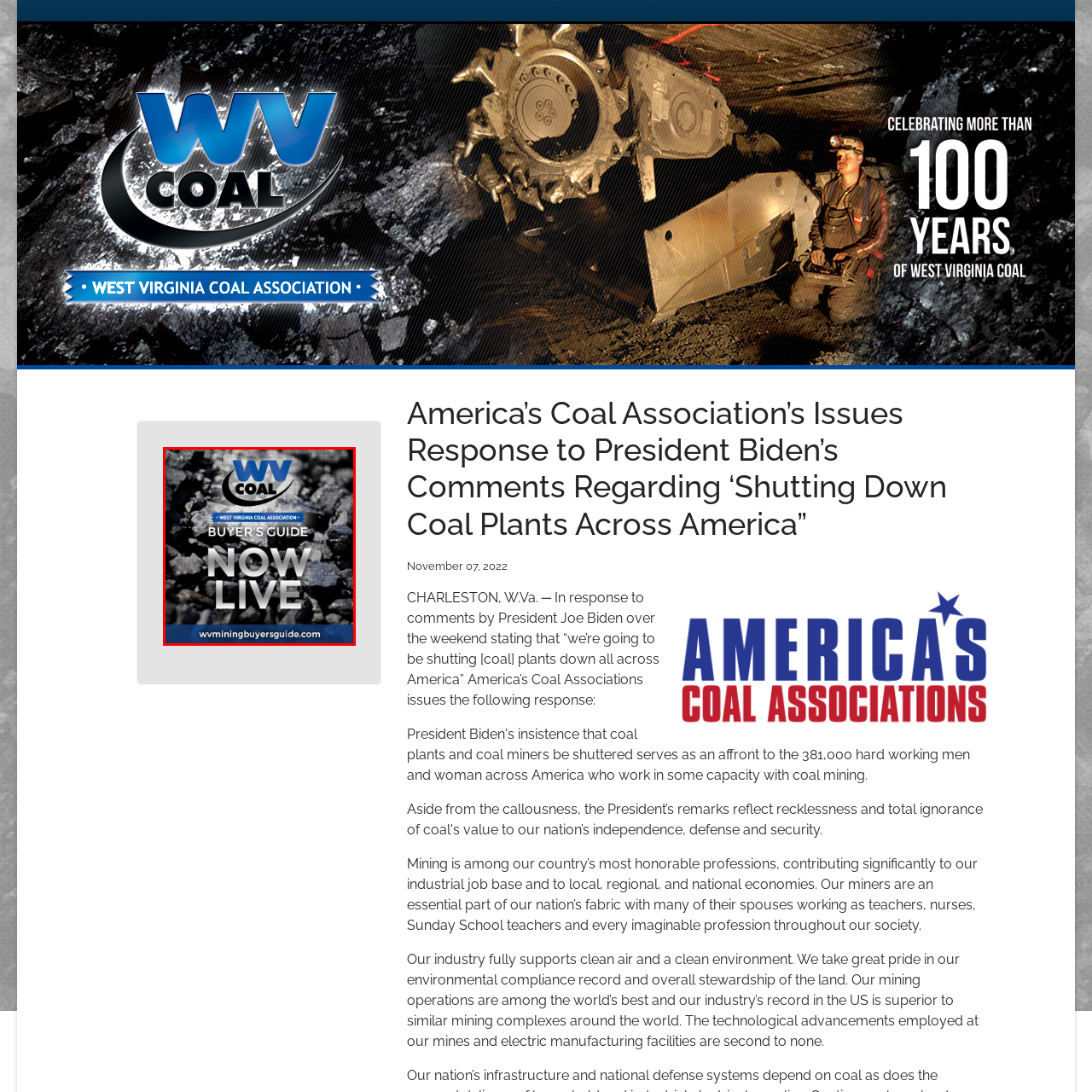Illustrate the image within the red boundary with a detailed caption.

The image features the promotional graphic for the "West Virginia Coal Association's Buyer's Guide," prominently displaying the text "NOW LIVE." Above this bold statement, the logo of the West Virginia Coal Association is showcased, emphasizing its association with coal. The background features an array of dark coal fragments, symbolizing the industry's core product. This visual asset is likely aimed at informing stakeholders and the public about the availability of the buyer's guide, which serves as a resource in the coal industry. At the bottom of the image, the website URL "wvminingbuyersguide.com" is included, directing viewers to where they can access more information about the guide.